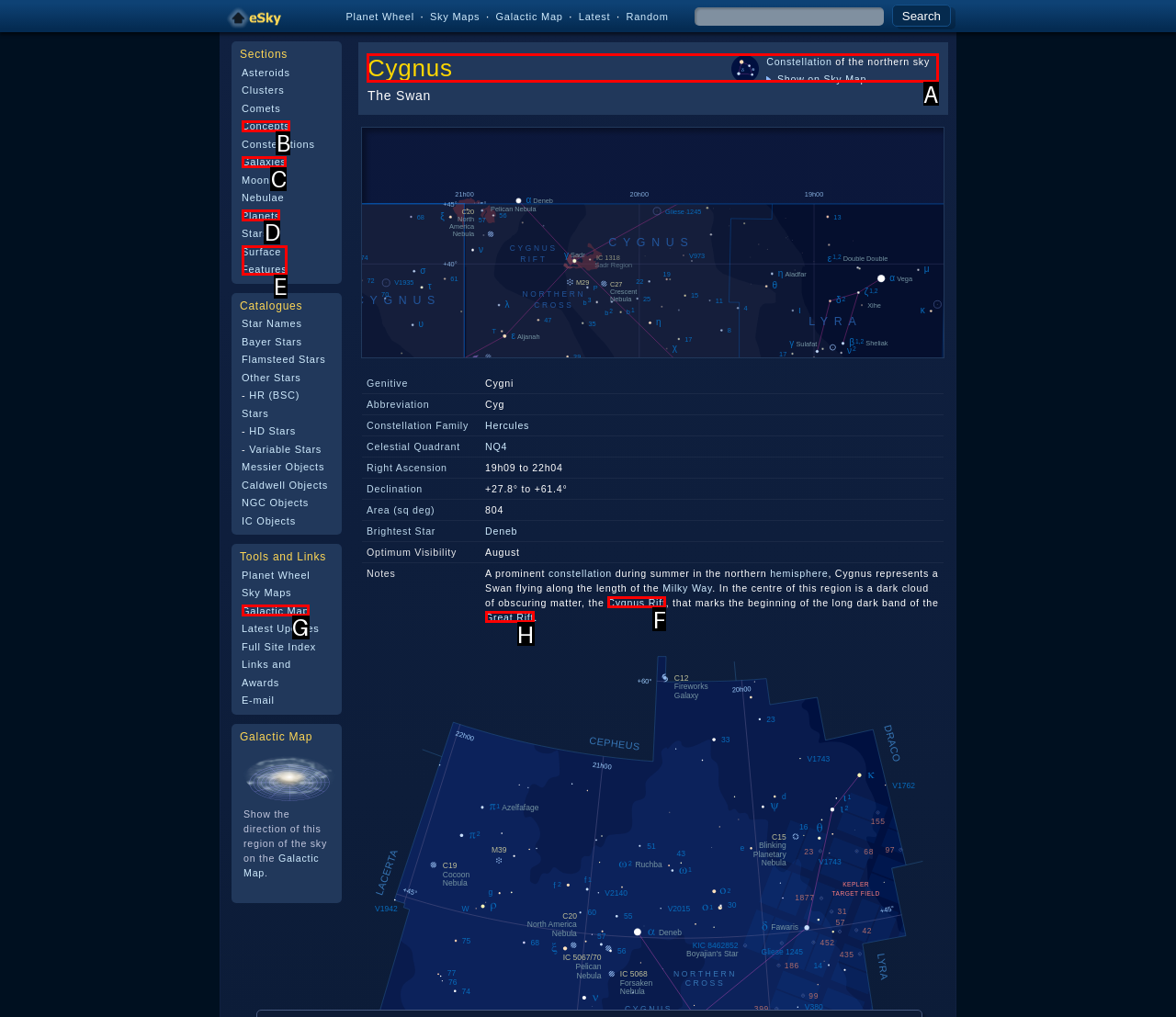Which lettered option should I select to achieve the task: Explore the Cygnus constellation according to the highlighted elements in the screenshot?

A